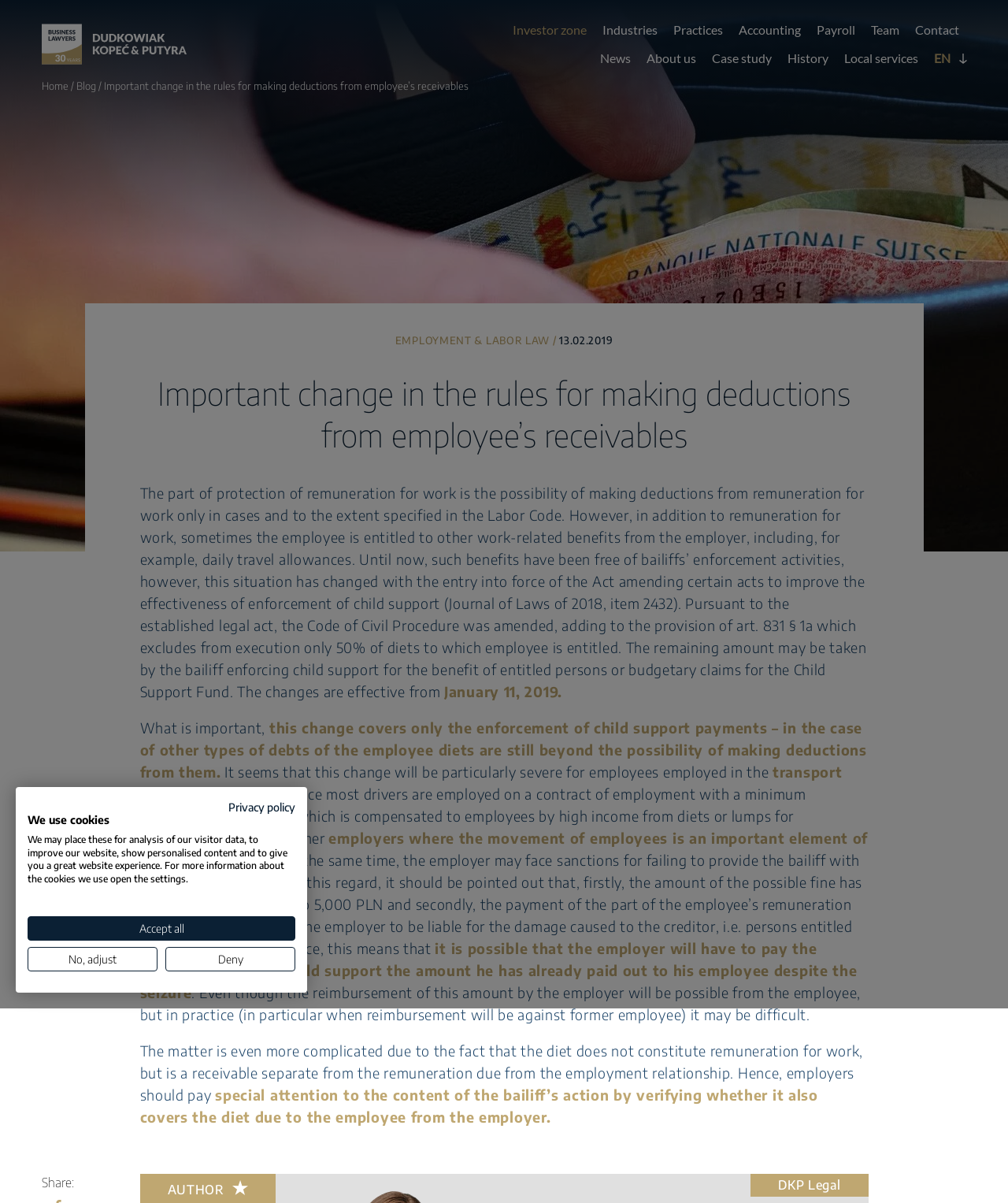Using the description: "parent_node: Investor zone", determine the UI element's bounding box coordinates. Ensure the coordinates are in the format of four float numbers between 0 and 1, i.e., [left, top, right, bottom].

[0.041, 0.016, 0.186, 0.057]